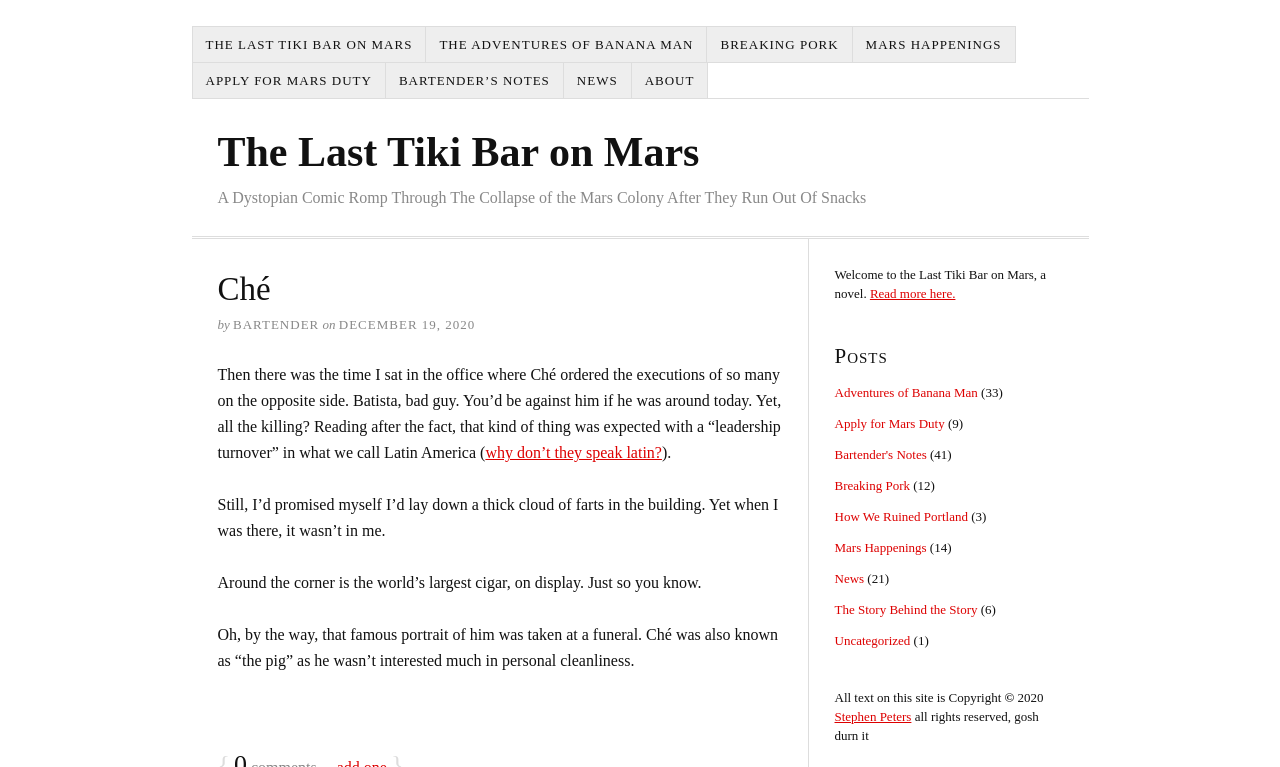Find and specify the bounding box coordinates that correspond to the clickable region for the instruction: "Check out the Adventures of Banana Man".

[0.652, 0.502, 0.764, 0.522]